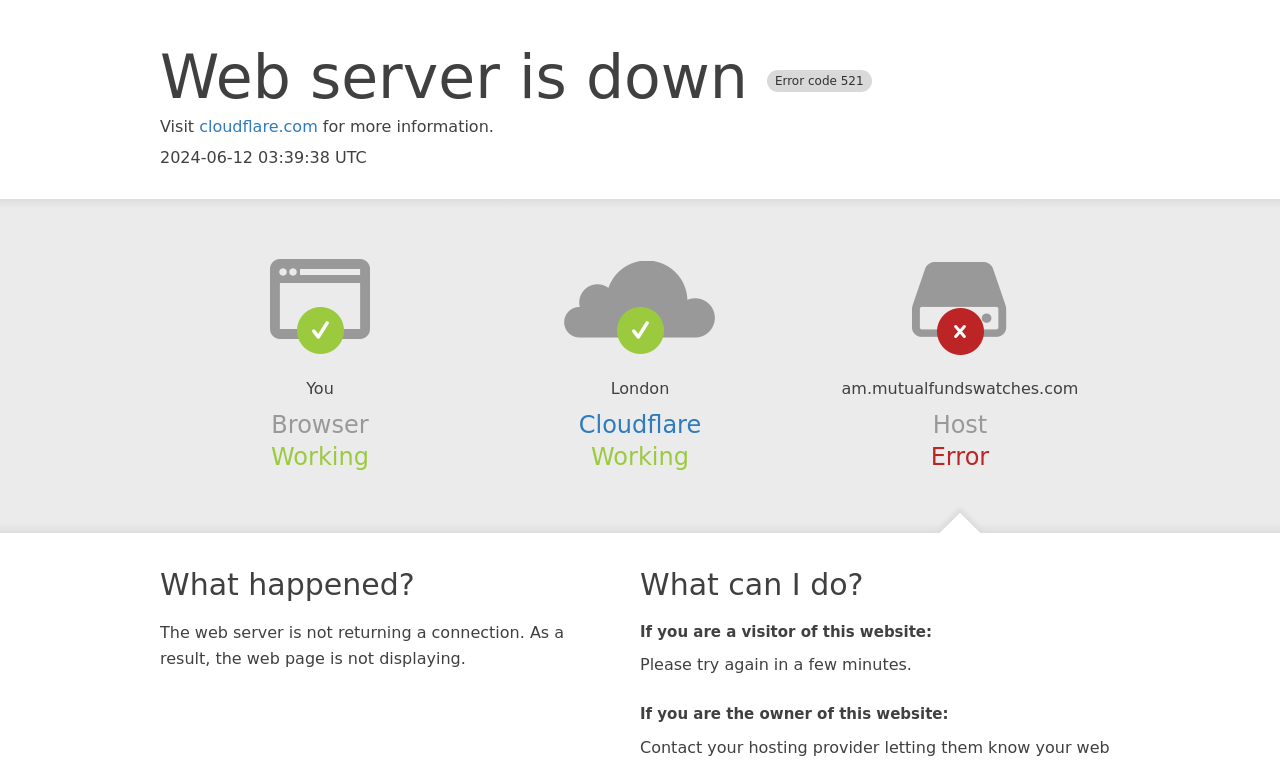Convey a detailed summary of the webpage, mentioning all key elements.

The webpage displays an error message indicating that the web server is down, with an error code of 521. At the top of the page, there is a heading that reads "Web server is down Error code 521". Below this heading, there is a link to "cloudflare.com" with a brief description "Visit ... for more information." The current date and time, "2024-06-12 03:39:38 UTC", is also displayed in this section.

In the middle of the page, there are three columns of information. The left column contains a section about the browser, with a heading "Browser" and a status "Working". The middle column is about Cloudflare, with a heading "Cloudflare" and a link to "Cloudflare" as well as a status "Working". The right column is about the host, with a heading "Host" and a status "Error".

Below these columns, there are three sections with headings "What happened?", "What can I do?", and subheadings "If you are a visitor of this website:" and "If you are the owner of this website:". The "What happened?" section explains that the web server is not returning a connection, resulting in the web page not displaying. The "What can I do?" section provides instructions for visitors and owners of the website, including trying again in a few minutes and checking the website's configuration.